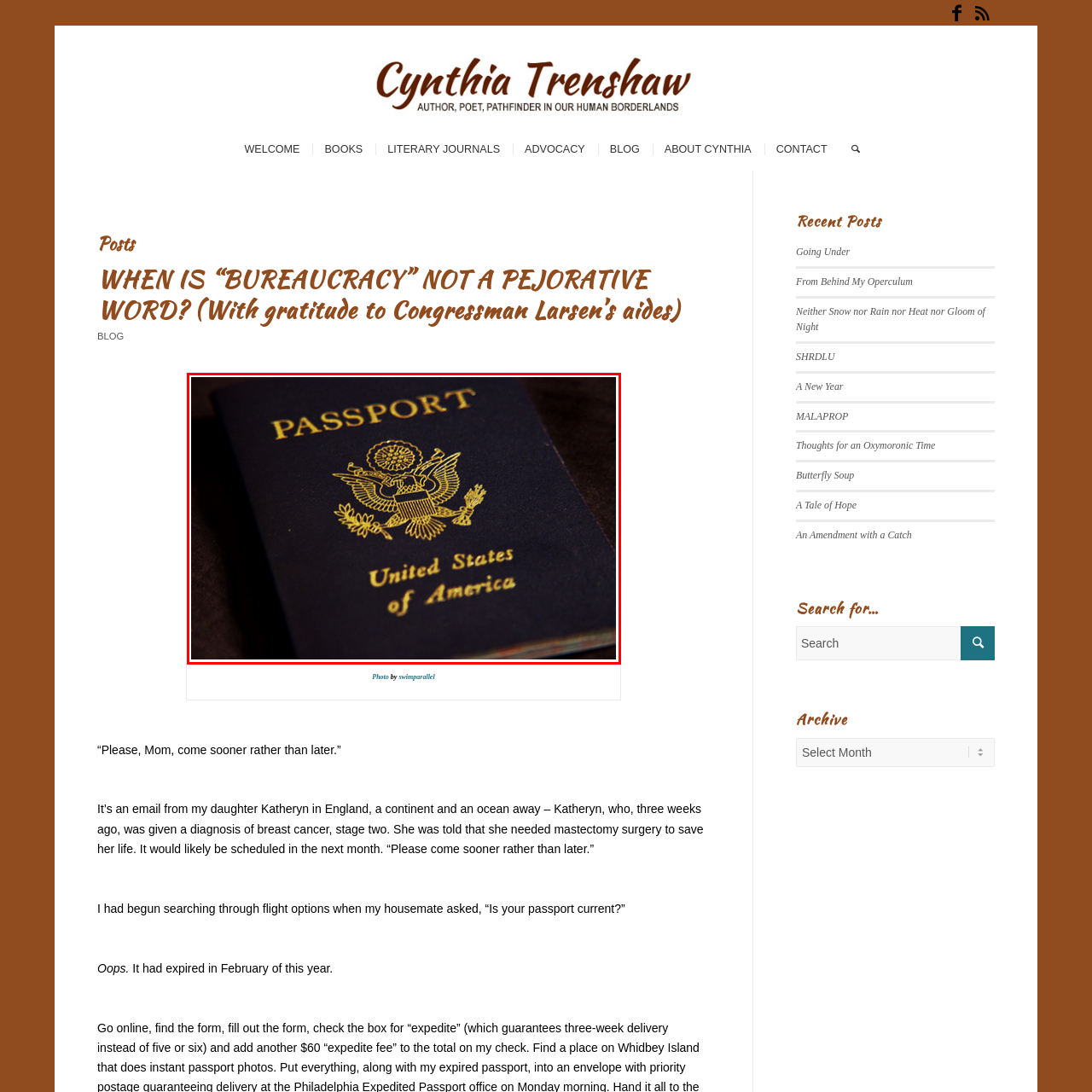Look at the image enclosed by the red boundary and give a detailed answer to the following question, grounding your response in the image's content: 
What is the purpose of this document?

The caption states that the passport is an essential document for international travel, implying that its primary purpose is to facilitate travel across international borders.